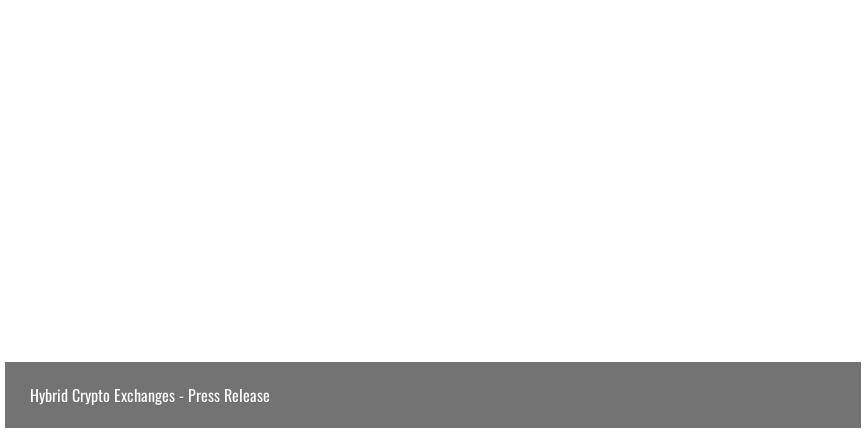What is the design style of the image?
Utilize the information in the image to give a detailed answer to the question.

The caption describes the design as 'clean' and 'minimalistic', which implies a simple and uncluttered visual style that emphasizes clarity and professionalism, suitable for a press release context.